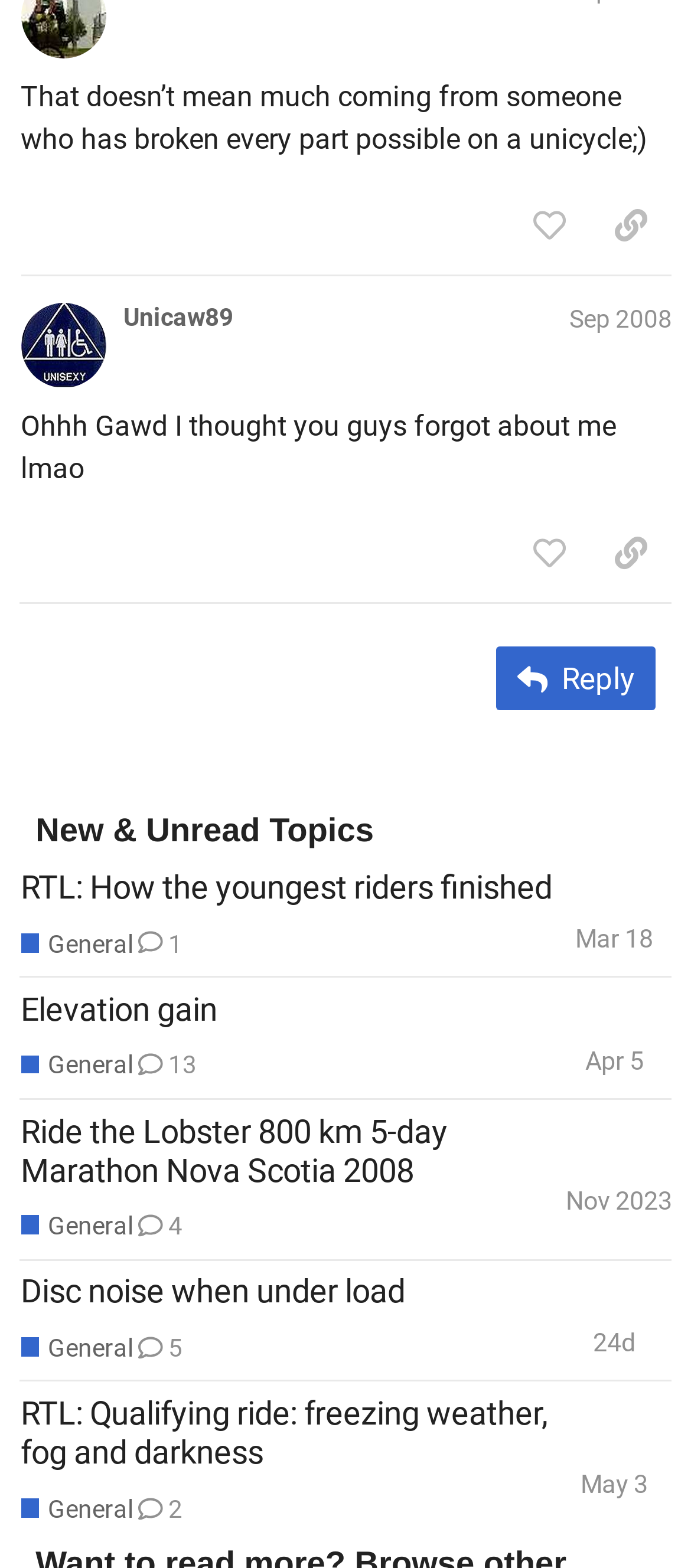Predict the bounding box for the UI component with the following description: "General".

[0.03, 0.591, 0.192, 0.613]